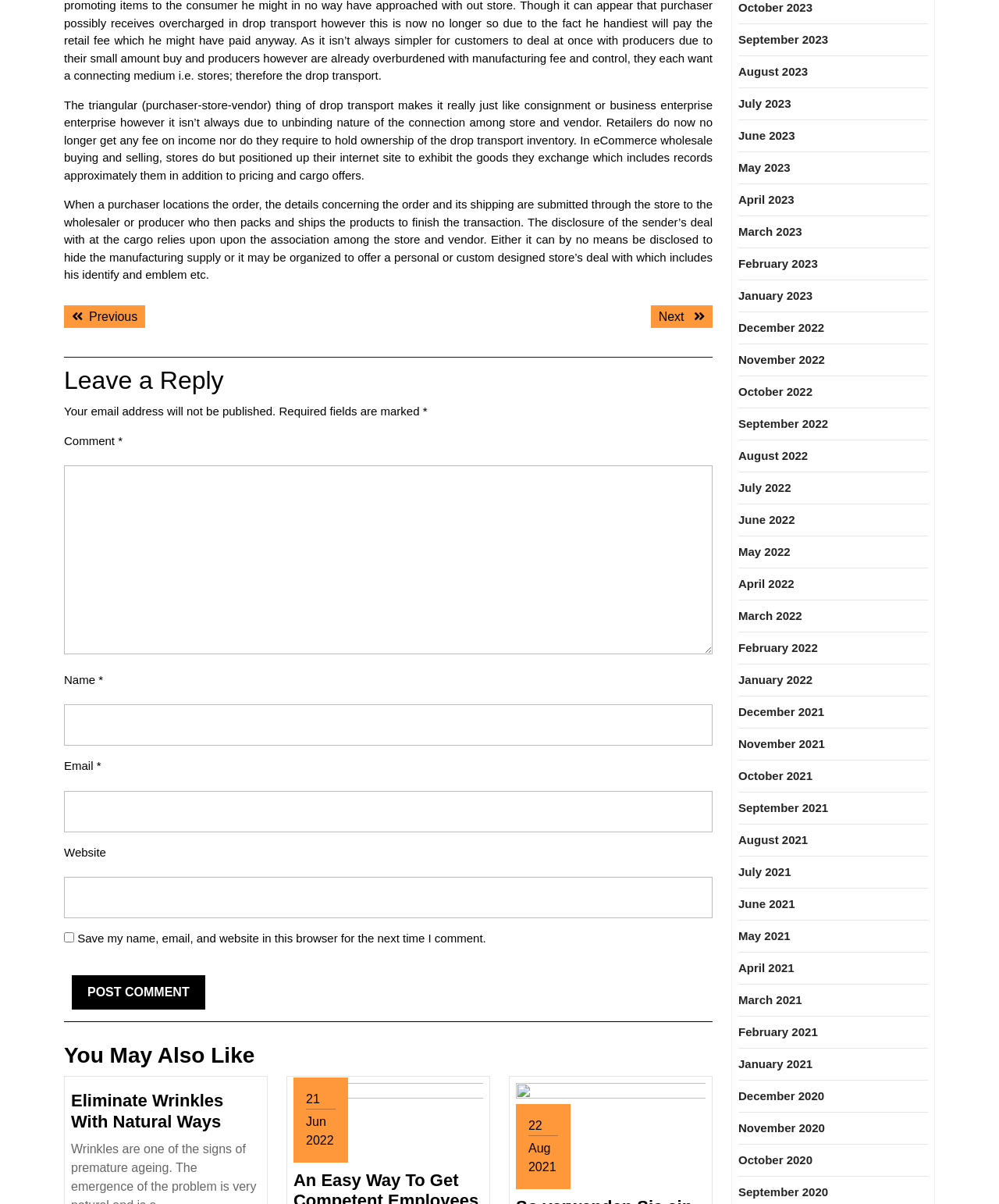Pinpoint the bounding box coordinates of the element to be clicked to execute the instruction: "Post a reply".

[0.072, 0.81, 0.205, 0.838]